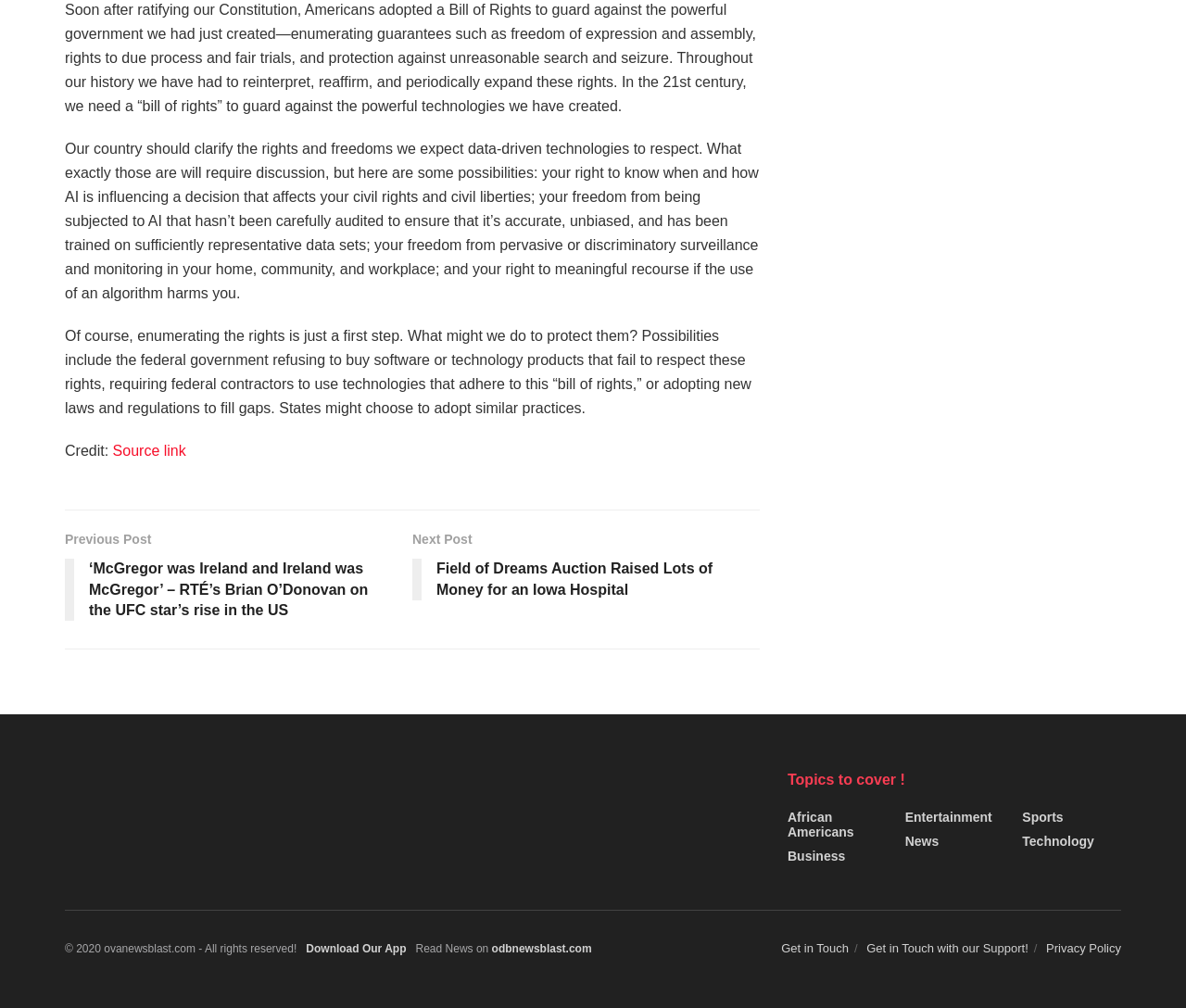Please locate the bounding box coordinates for the element that should be clicked to achieve the following instruction: "Get in Touch with the support team". Ensure the coordinates are given as four float numbers between 0 and 1, i.e., [left, top, right, bottom].

[0.731, 0.934, 0.867, 0.947]